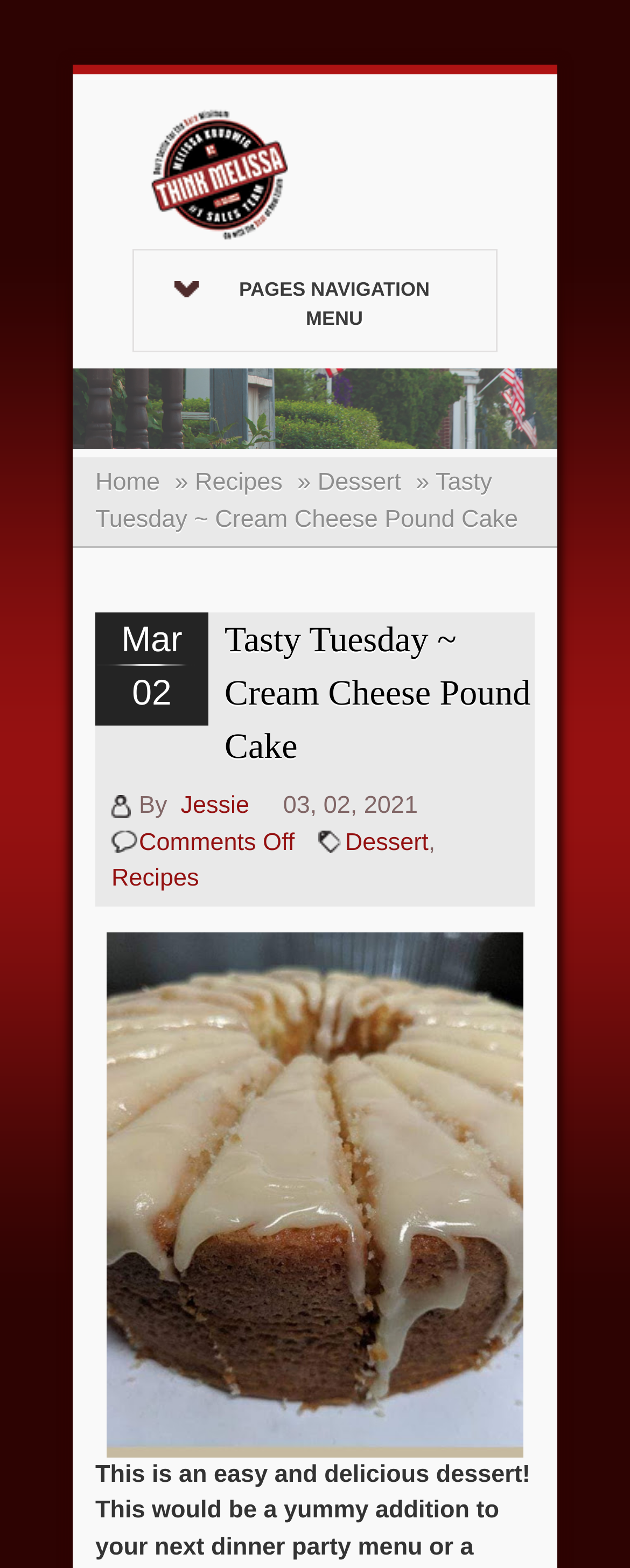Reply to the question with a brief word or phrase: What type of recipe is this?

Dessert